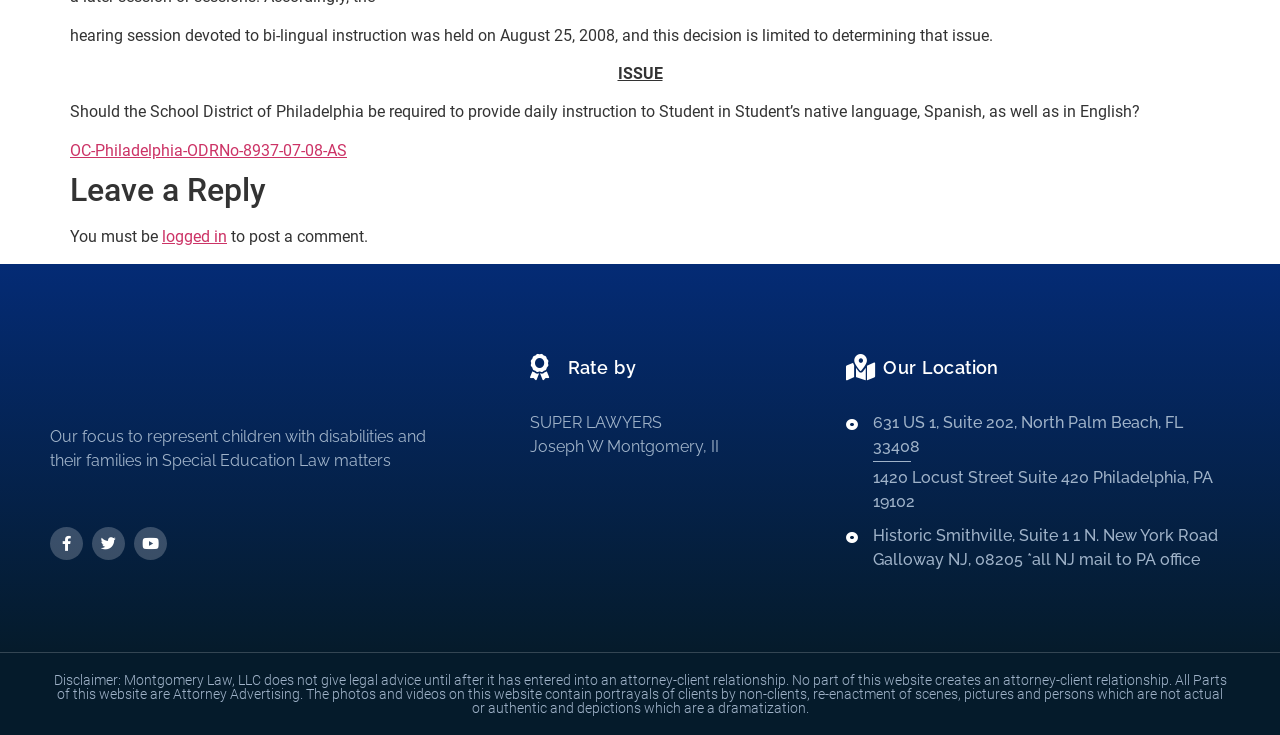What social media platforms are linked on this webpage?
Refer to the image and answer the question using a single word or phrase.

Facebook, Twitter, Youtube